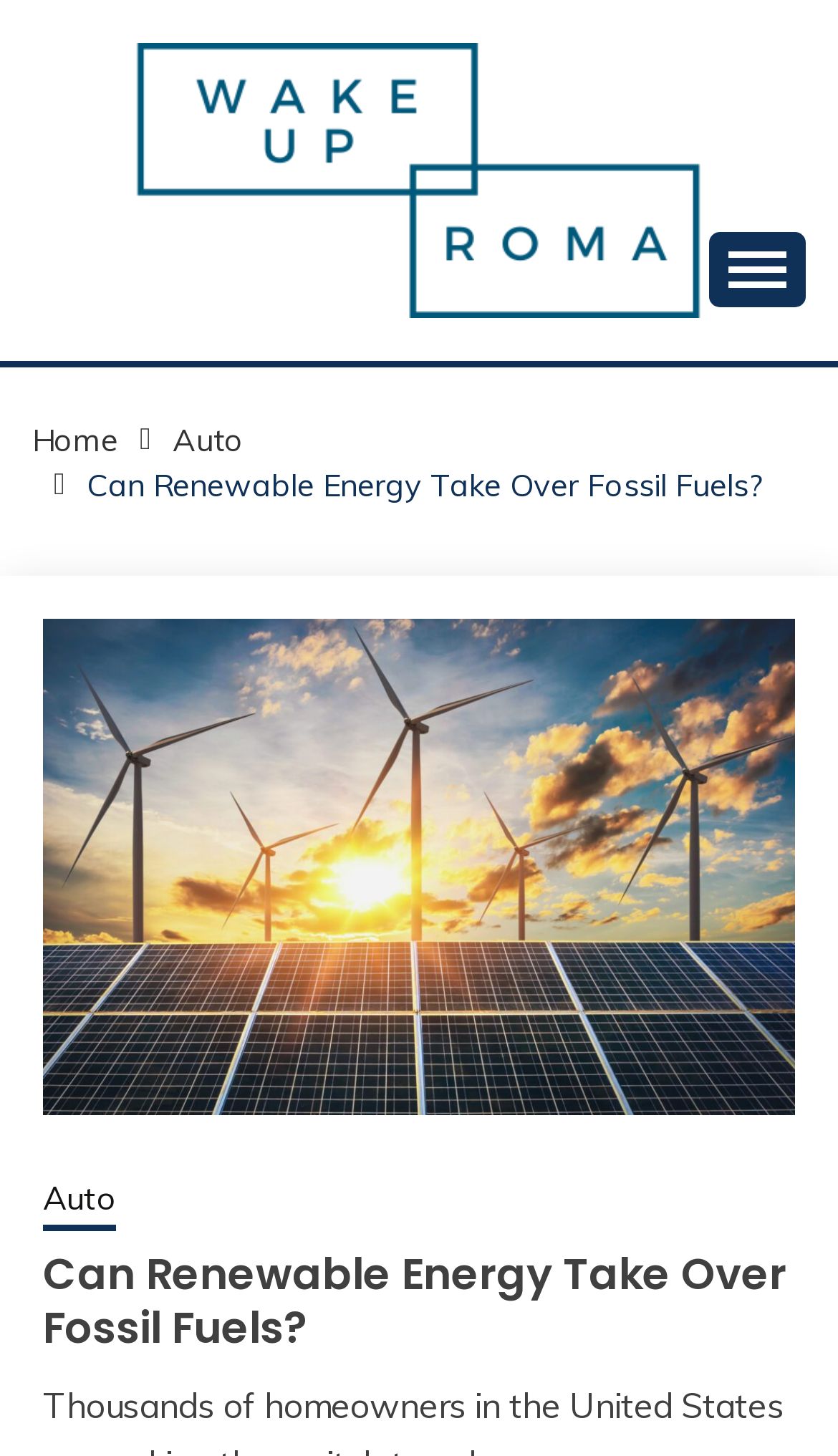Find the bounding box coordinates of the area to click in order to follow the instruction: "Read the article about Can Renewable Energy Take Over Fossil Fuels?".

[0.051, 0.857, 0.949, 0.931]